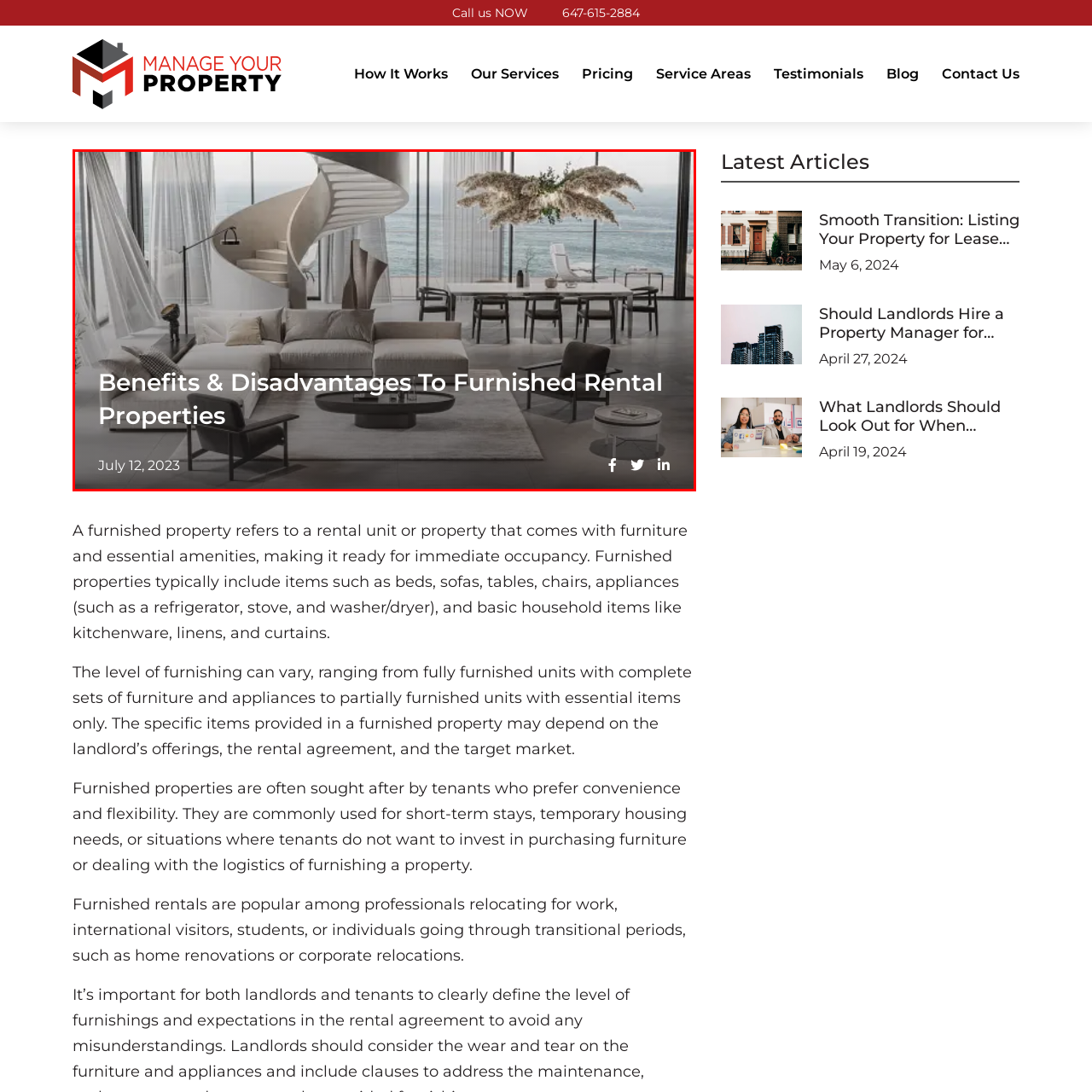Examine the image within the red border, What is the date mentioned in the caption? 
Please provide a one-word or one-phrase answer.

July 12, 2023